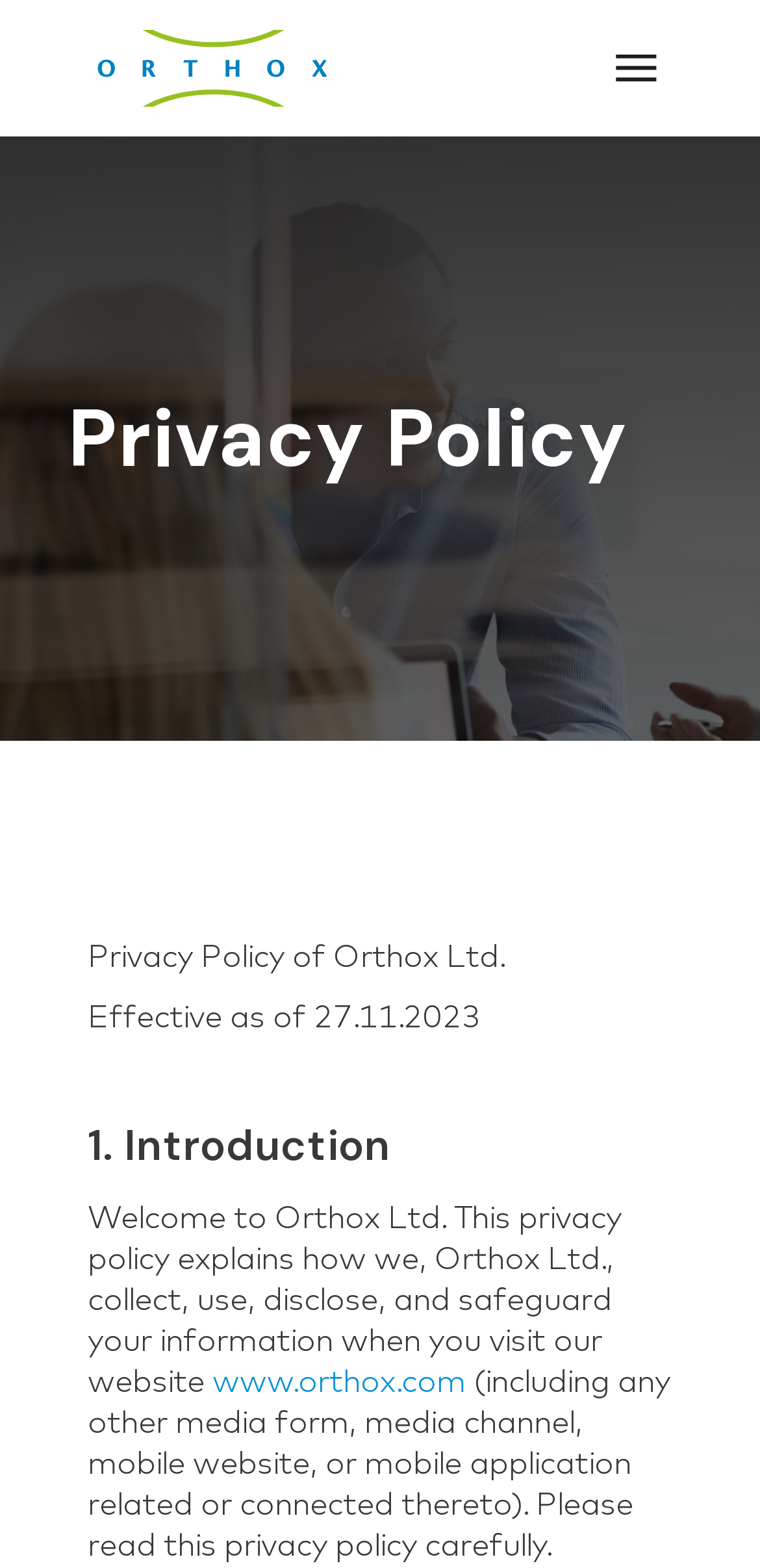Construct a thorough caption encompassing all aspects of the webpage.

The webpage is about the privacy policy of Orthox Ltd., a UK company rooted in over 20 years of Oxford University research. At the top left corner, there is a logo of Orthox Ltd., accompanied by a link to the main page. On the top right corner, there is a button to open the menu. 

Below the logo, there is a heading that reads "Privacy Policy" in a prominent font size. Underneath the heading, there is a paragraph of text that explains the purpose of the privacy policy, stating that it explains how Orthox Ltd. collects, uses, discloses, and safeguards user information when visiting their website. 

The text is divided into sections, with headings such as "1. Introduction" and a blank heading, which separates the sections. There is also a link to the Orthox Ltd. website, www.orthox.com, within the text. The webpage has a total of two headings, three blocks of static text, one link, one image, and one button.